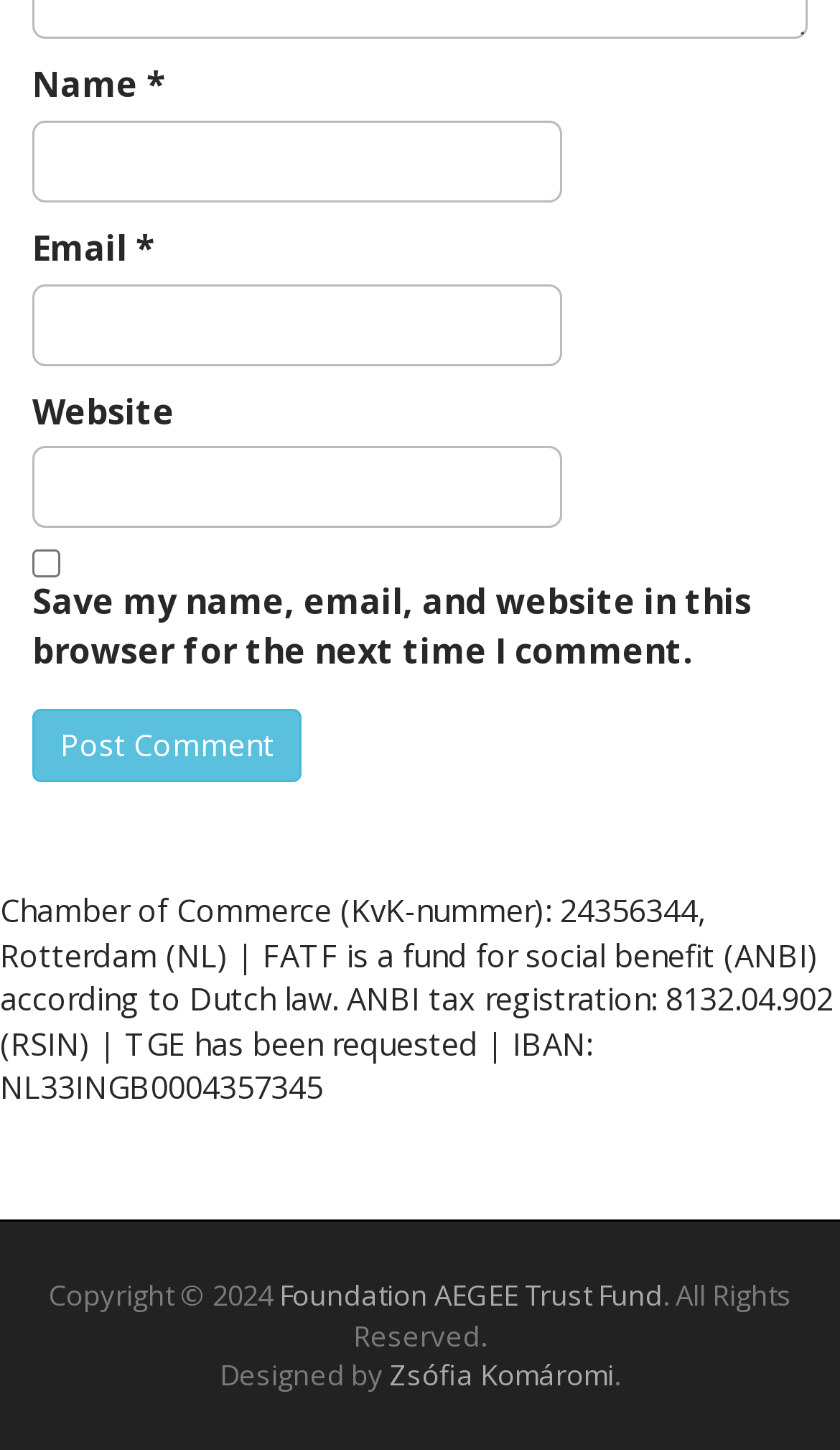What is the copyright year?
Look at the image and provide a detailed response to the question.

The copyright year is mentioned in the contentinfo section at the bottom of the page, along with the organization's name and other information.